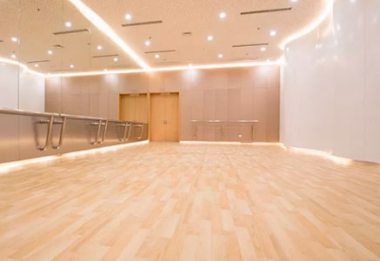Give a one-word or one-phrase response to the question:
What is the purpose of the handrail?

Safety and style